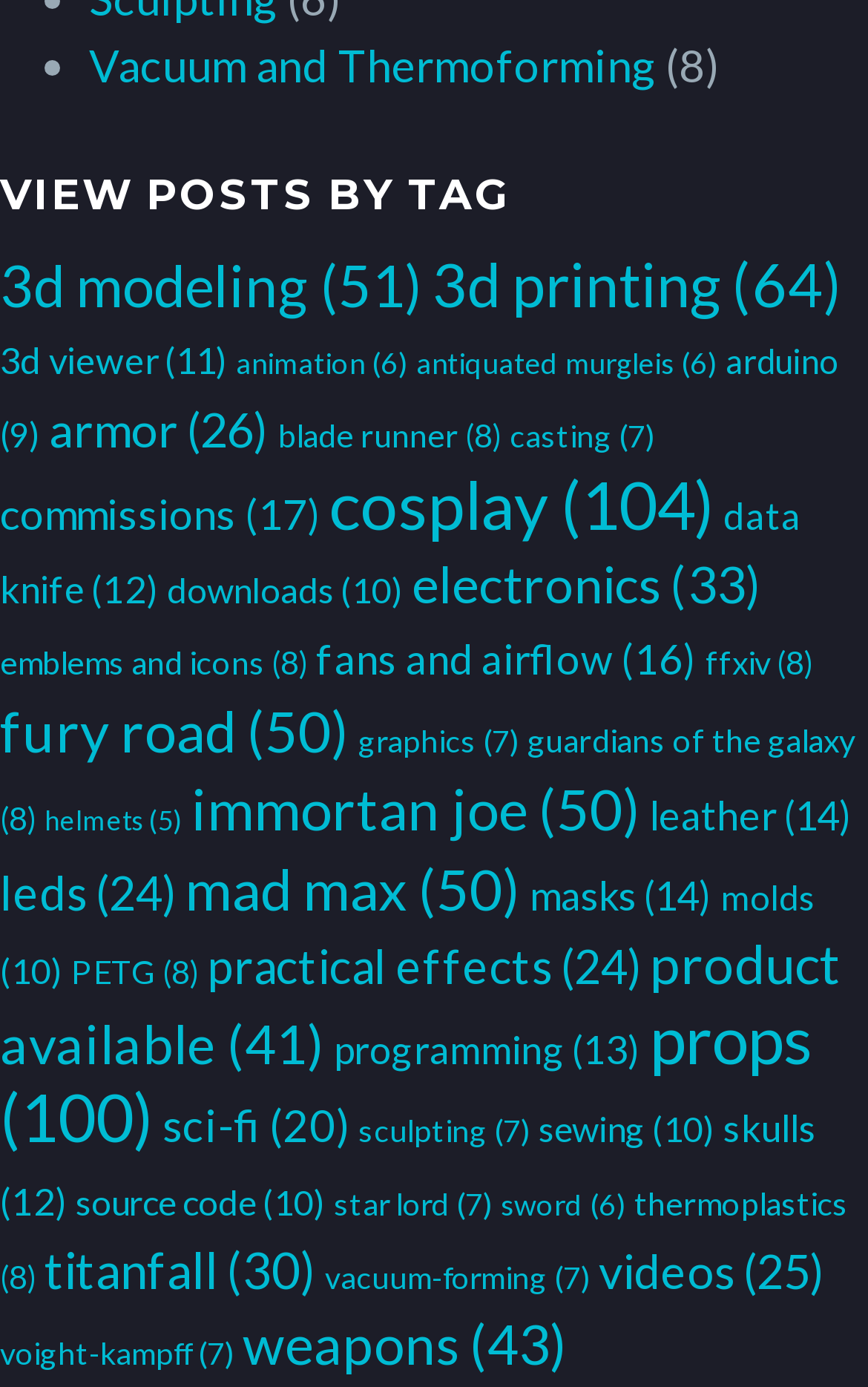Determine the bounding box coordinates of the element's region needed to click to follow the instruction: "Learn about vacuum and thermoforming". Provide these coordinates as four float numbers between 0 and 1, formatted as [left, top, right, bottom].

[0.103, 0.027, 0.756, 0.066]